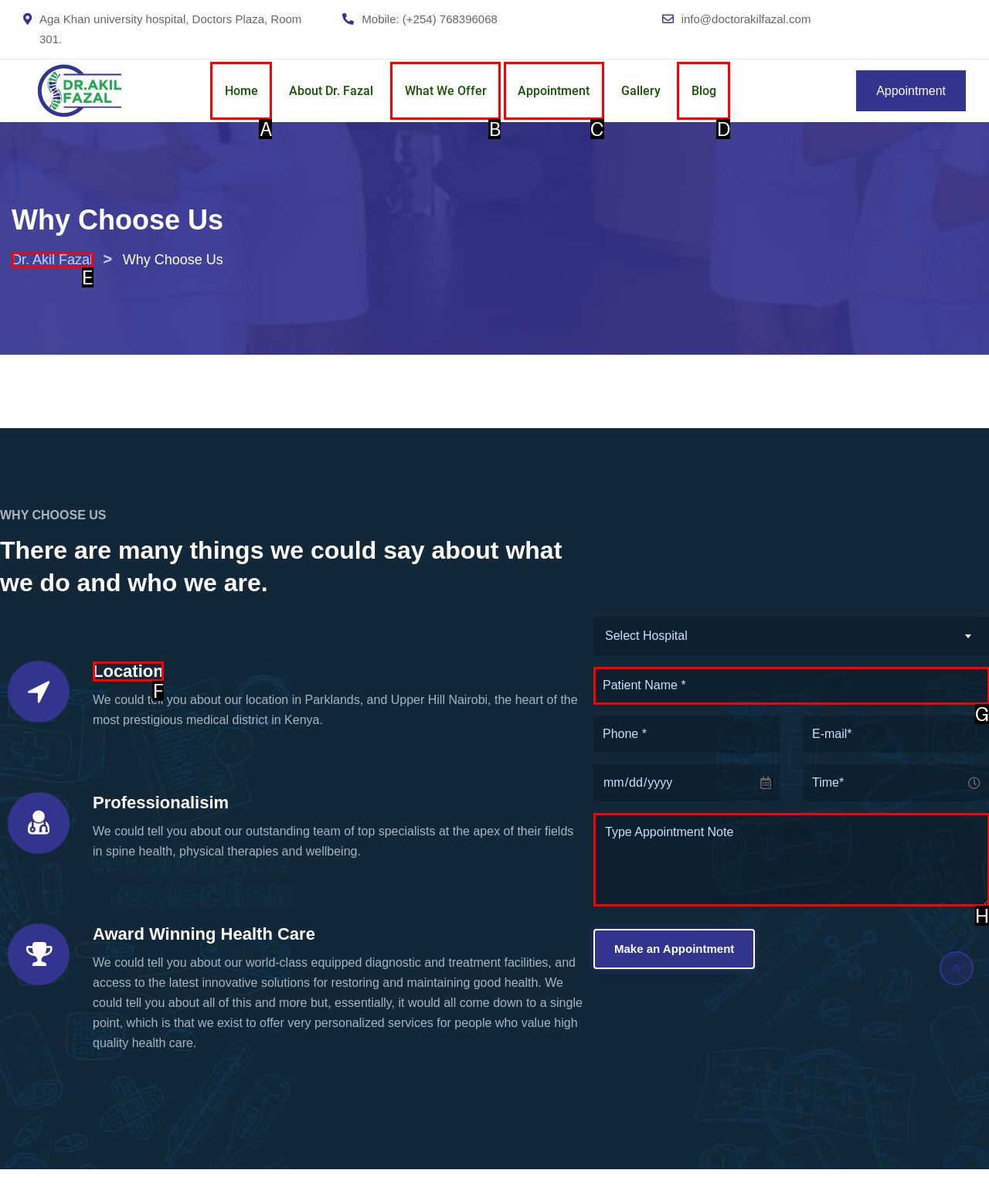Provide the letter of the HTML element that you need to click on to perform the task: Enter your patient name.
Answer with the letter corresponding to the correct option.

G